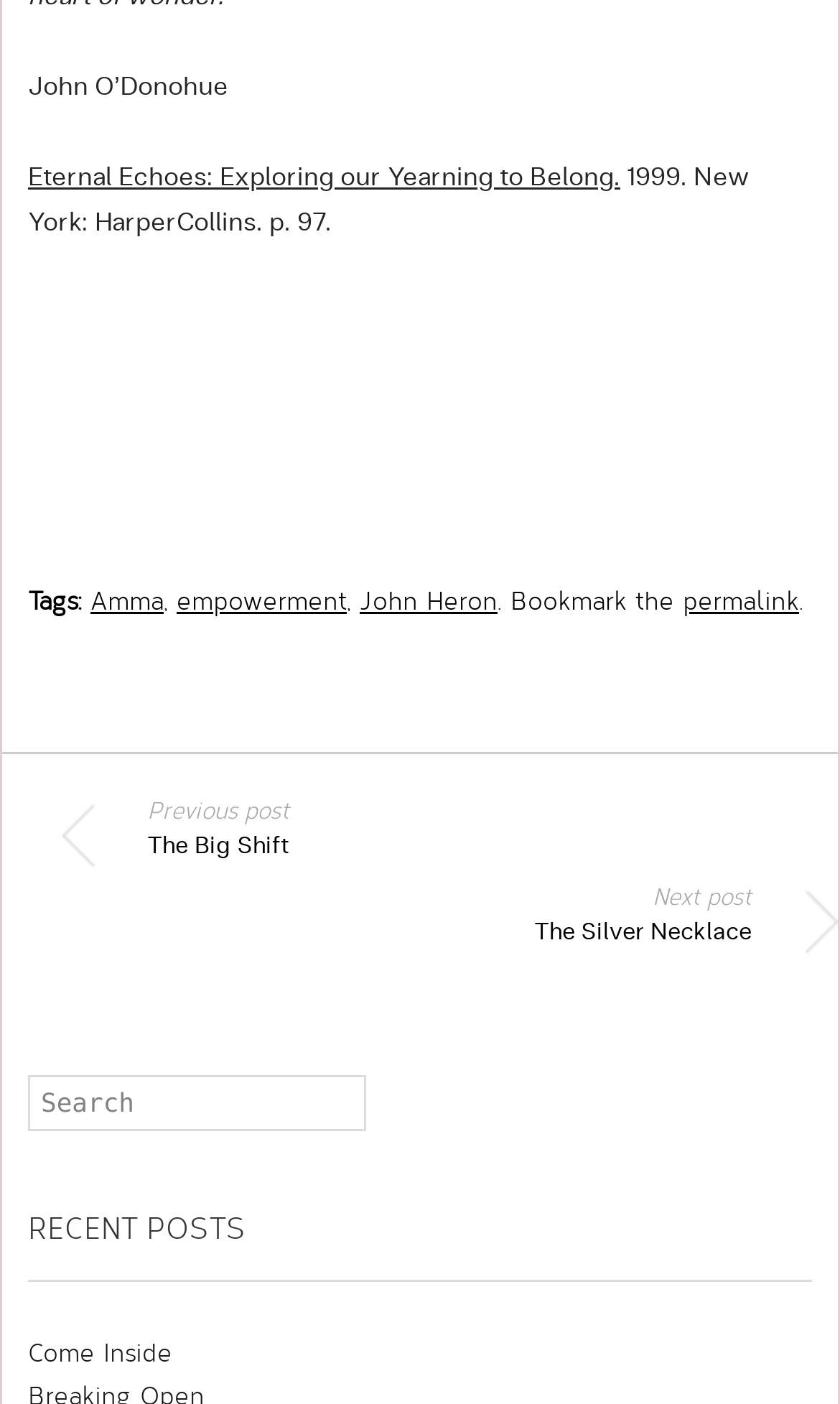Please specify the bounding box coordinates for the clickable region that will help you carry out the instruction: "View previous post".

[0.176, 0.565, 0.817, 0.612]